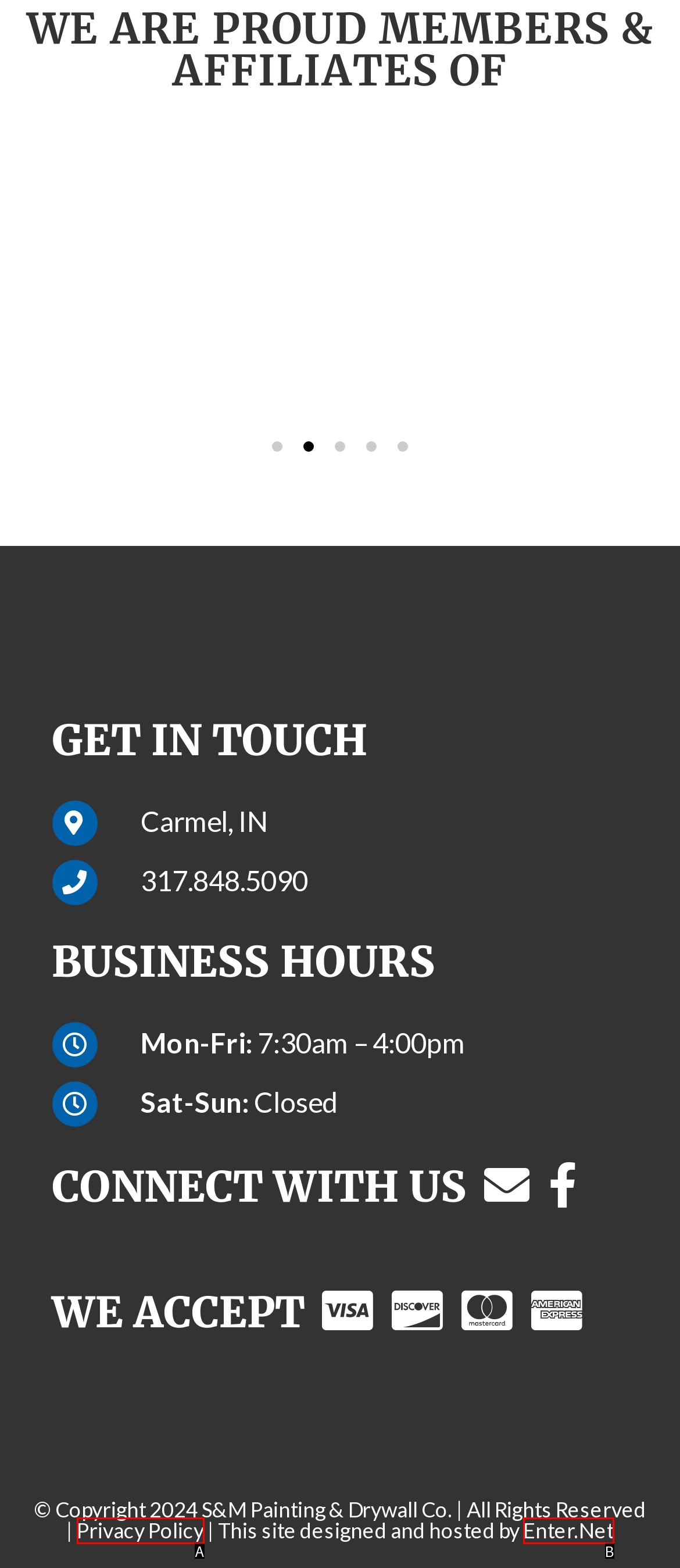Assess the description: Enter.Net and select the option that matches. Provide the letter of the chosen option directly from the given choices.

B